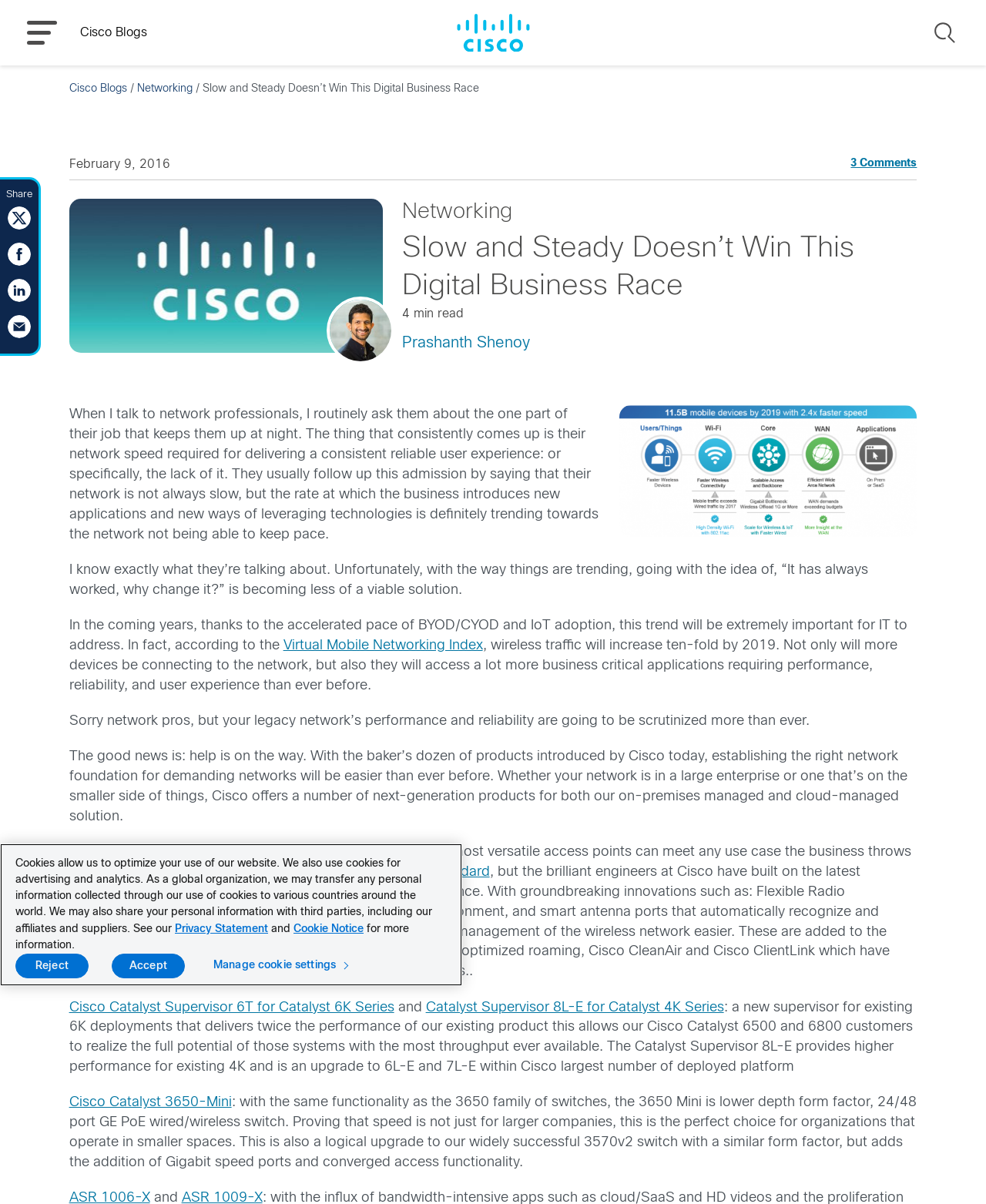What is the estimated increase in wireless traffic by 2019?
Please provide a detailed and thorough answer to the question.

I found the answer by looking at the text 'wireless traffic will increase ten-fold by 2019' which is located in the blog post content, indicating that the estimated increase in wireless traffic by 2019 is ten-fold.